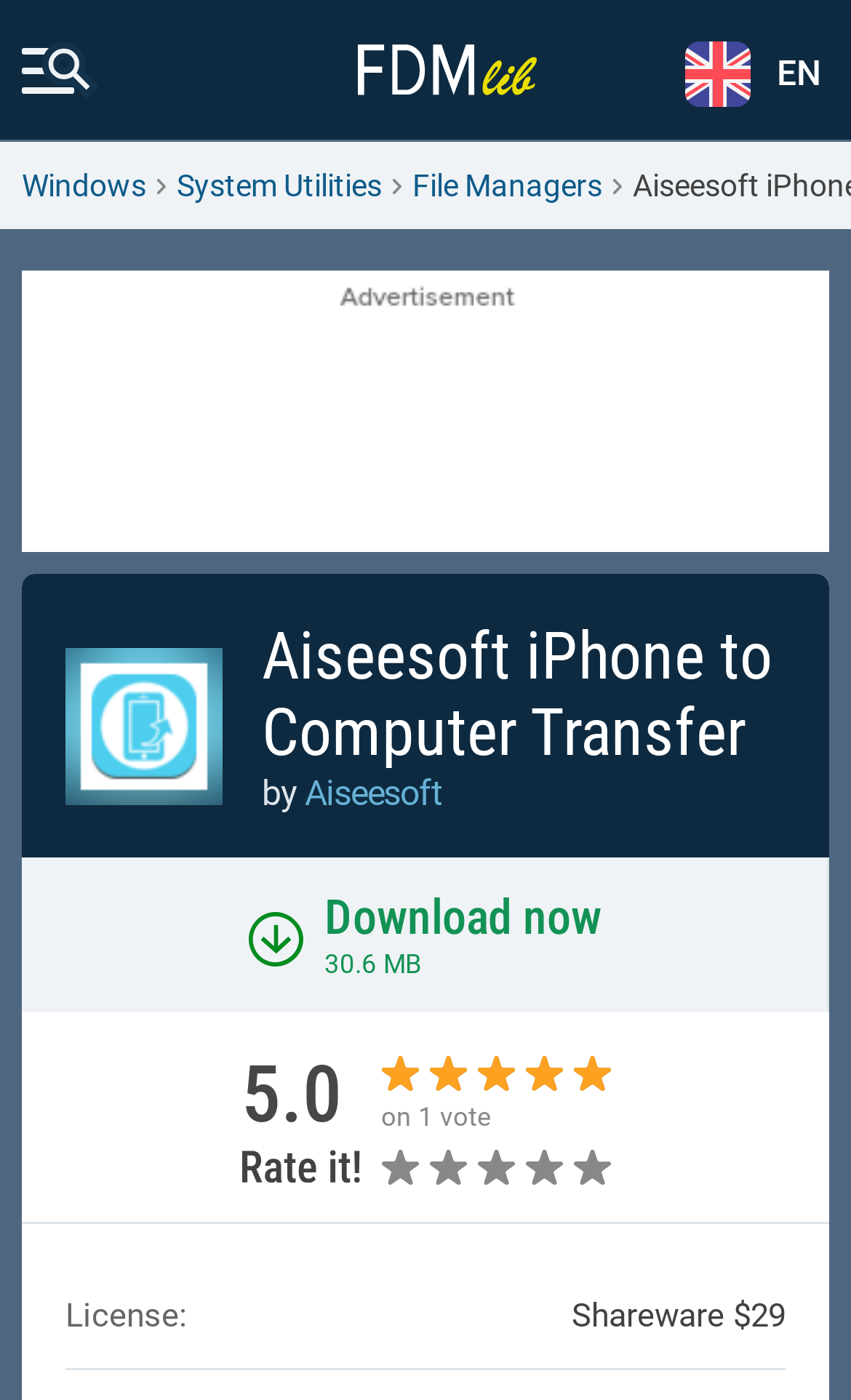Using the information in the image, give a detailed answer to the following question: Who is the developer of the software?

I found the developer of the software by looking at the text 'by Aiseesoft' which is located near the software name.